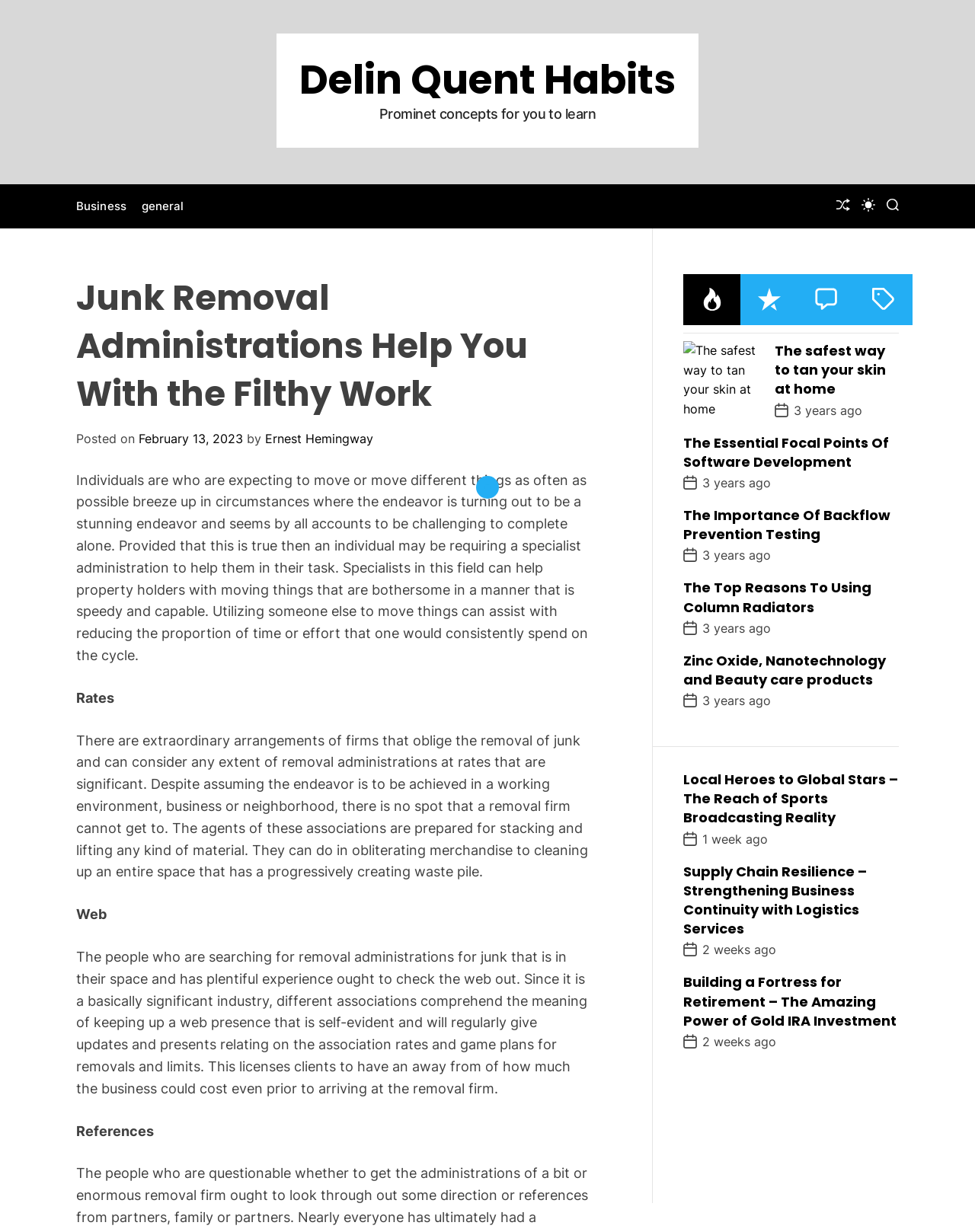Identify the bounding box coordinates for the region of the element that should be clicked to carry out the instruction: "Click the 'Business' link". The bounding box coordinates should be four float numbers between 0 and 1, i.e., [left, top, right, bottom].

[0.078, 0.156, 0.13, 0.179]